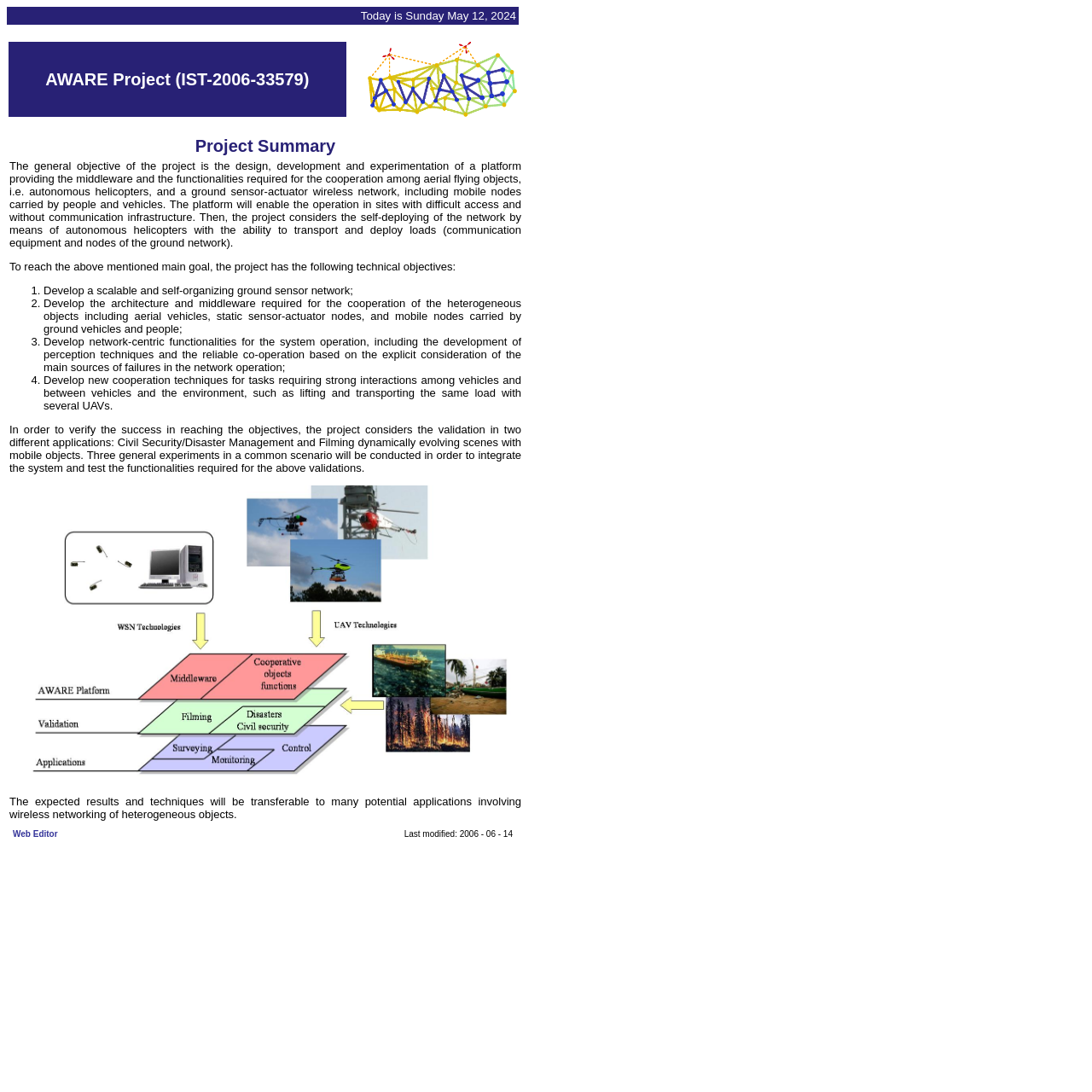When was the webpage last modified?
Based on the visual content, answer with a single word or a brief phrase.

2006-06-14